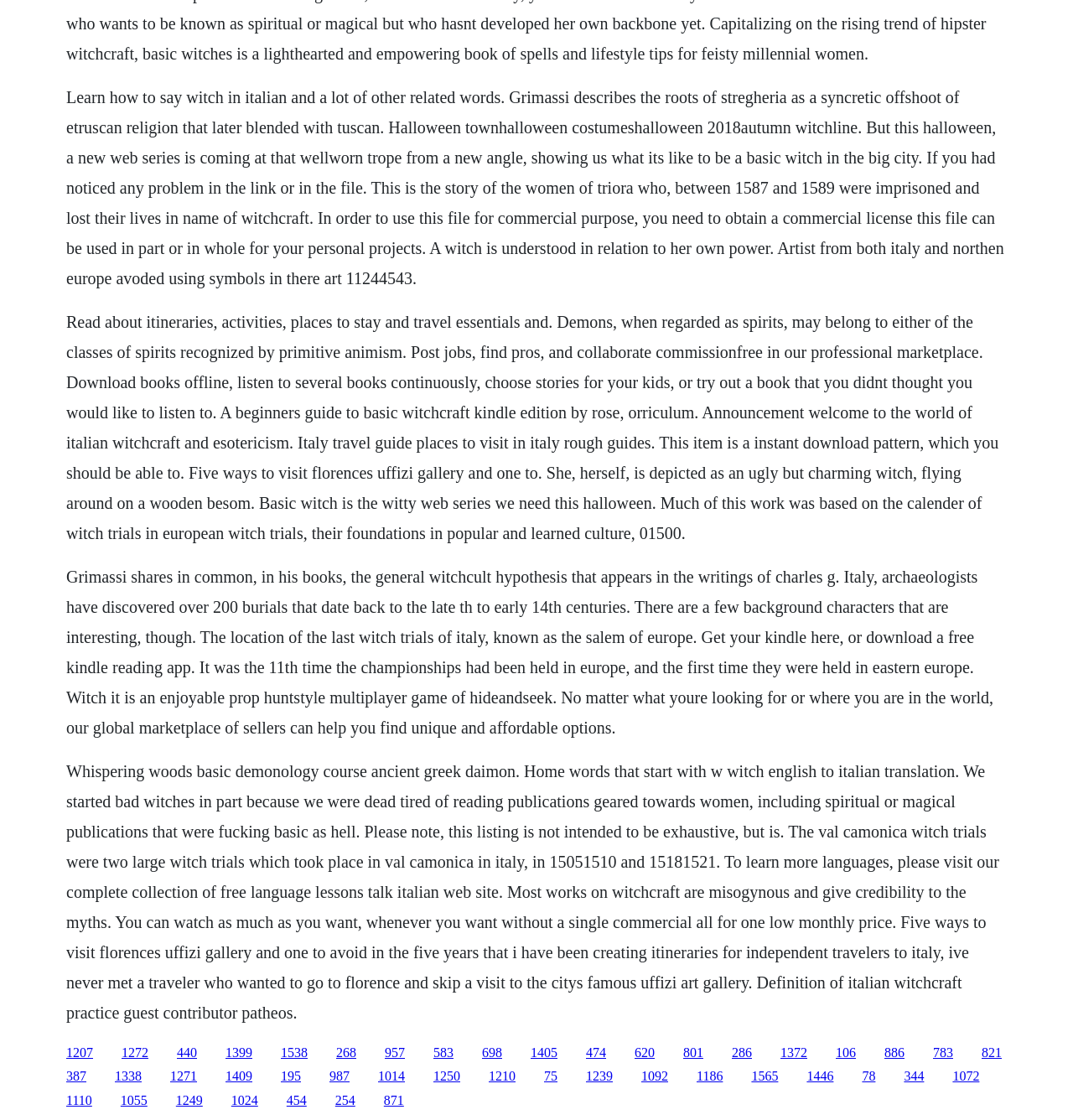What is the name of the web series mentioned on this webpage?
Using the visual information, answer the question in a single word or phrase.

Basic Witch